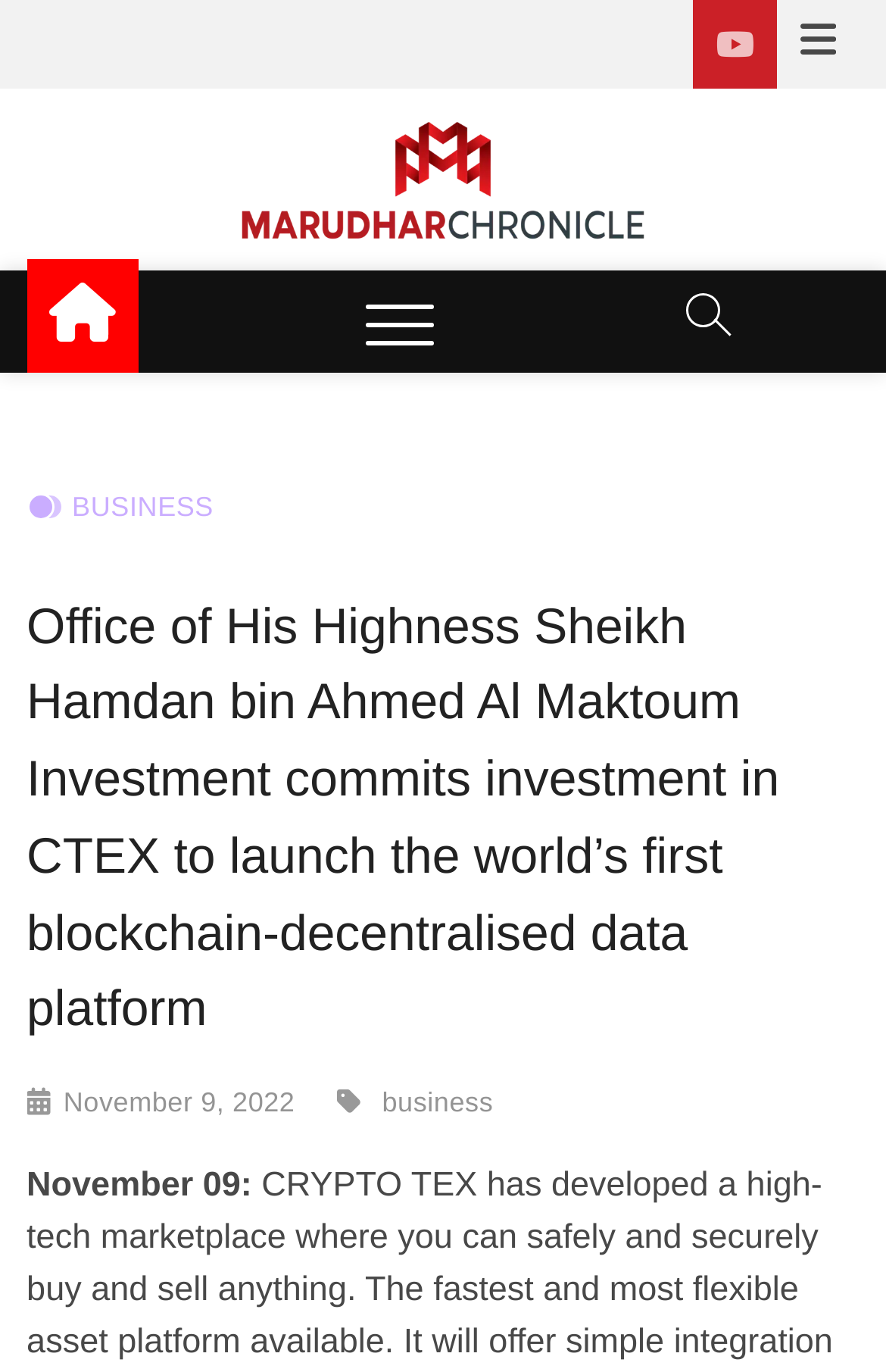Using the description "Business", locate and provide the bounding box of the UI element.

[0.03, 0.358, 0.241, 0.384]